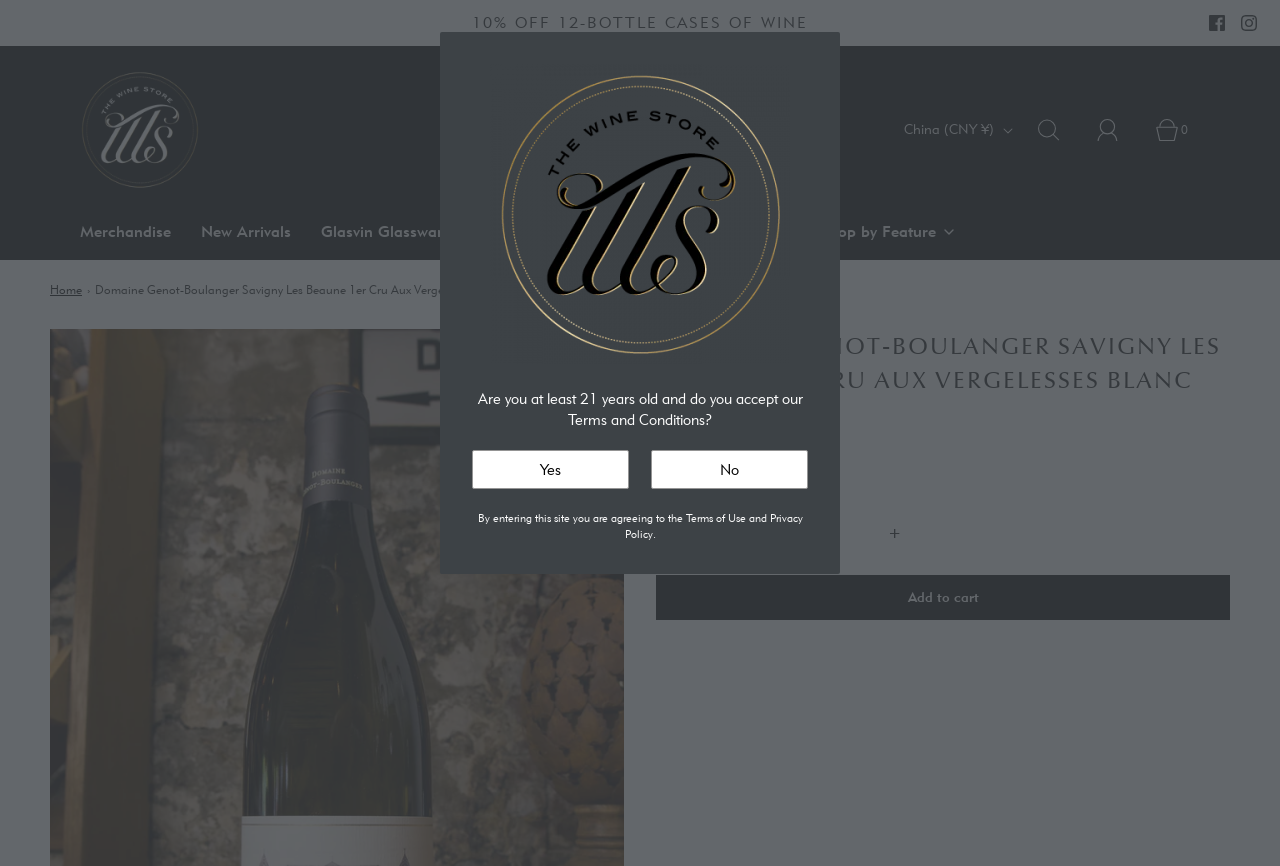Pinpoint the bounding box coordinates of the element to be clicked to execute the instruction: "Log in to your account".

[0.857, 0.125, 0.891, 0.176]